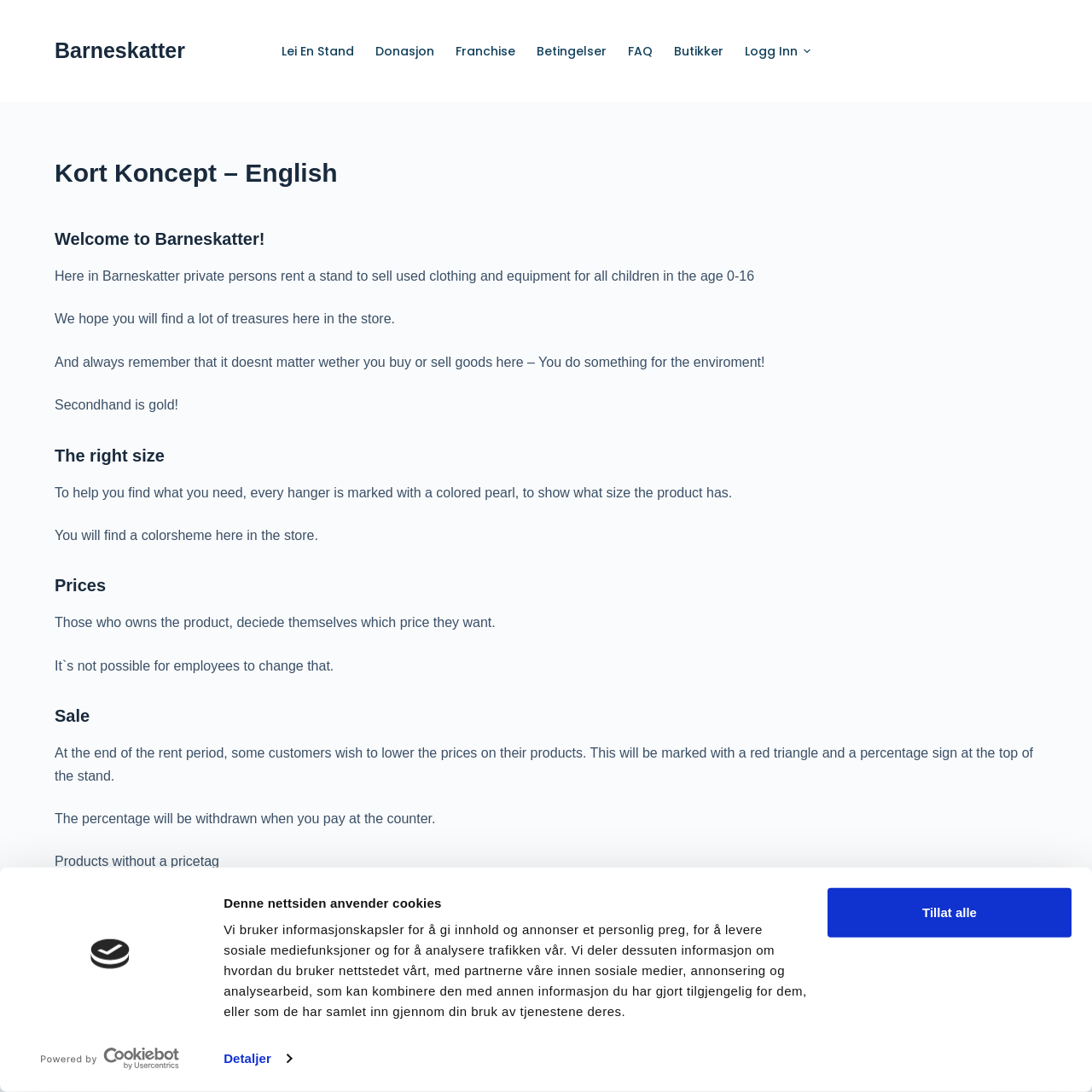Given the webpage screenshot and the description, determine the bounding box coordinates (top-left x, top-left y, bottom-right x, bottom-right y) that define the location of the UI element matching this description: Detaljer

[0.205, 0.958, 0.267, 0.981]